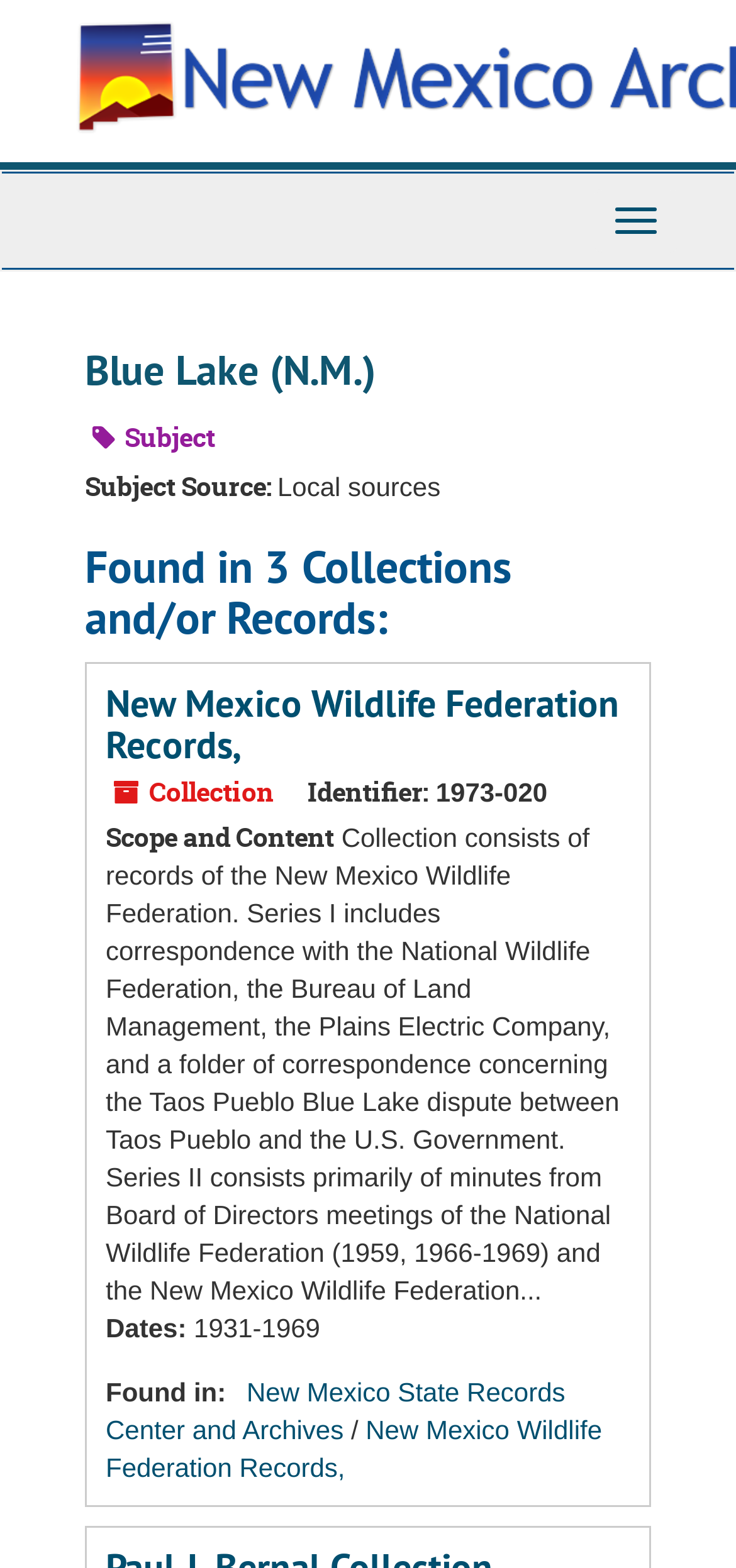Answer the following query concisely with a single word or phrase:
How many collections and/or records are found?

3